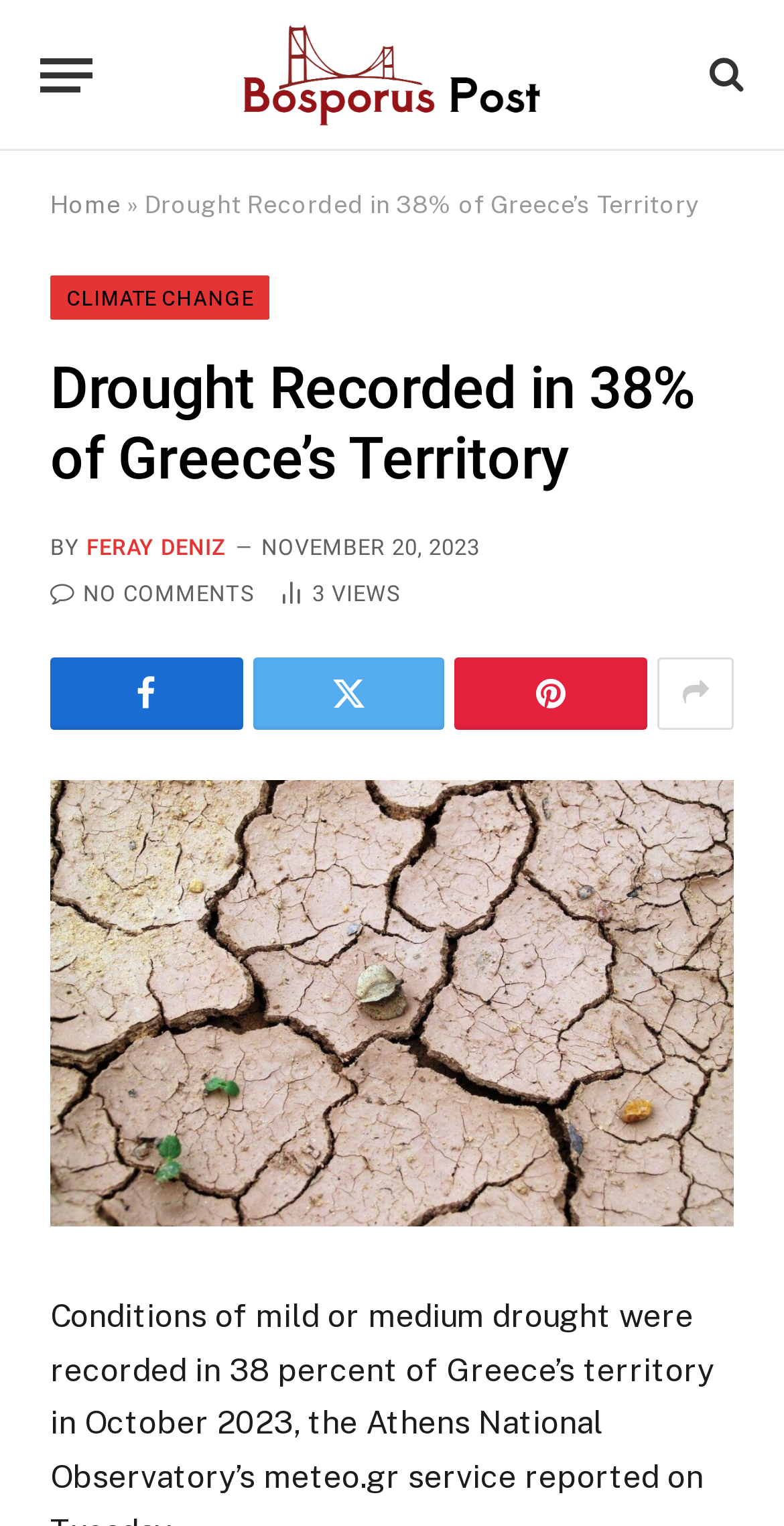Using details from the image, please answer the following question comprehensively:
What is the date of the article?

The date of the article is mentioned in the section where it says 'NOVEMBER 20, 2023', which is located below the author's name.